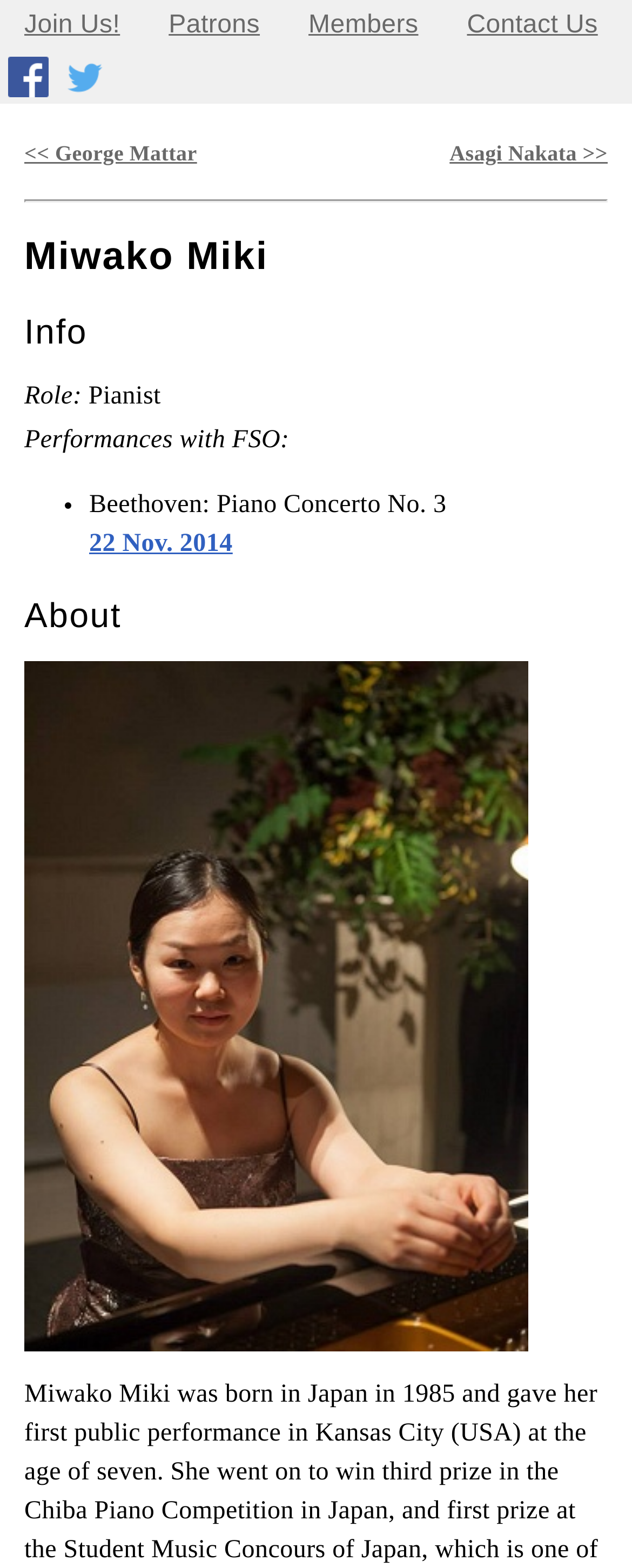Provide the bounding box coordinates for the specified HTML element described in this description: "22 Nov. 2014". The coordinates should be four float numbers ranging from 0 to 1, in the format [left, top, right, bottom].

[0.141, 0.338, 0.368, 0.355]